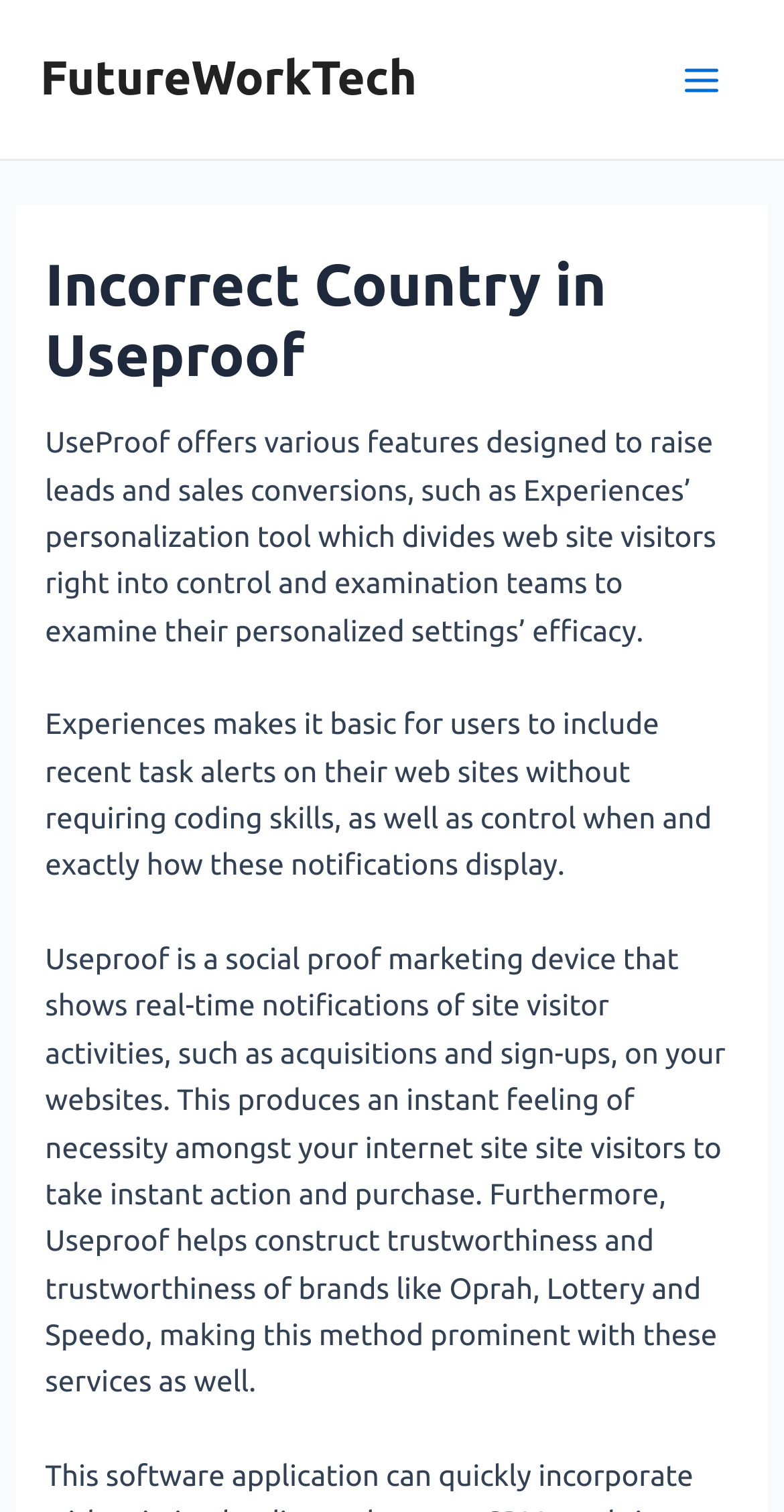What is the name of the company mentioned in the top-left corner?
Please look at the screenshot and answer using one word or phrase.

FutureWorkTech